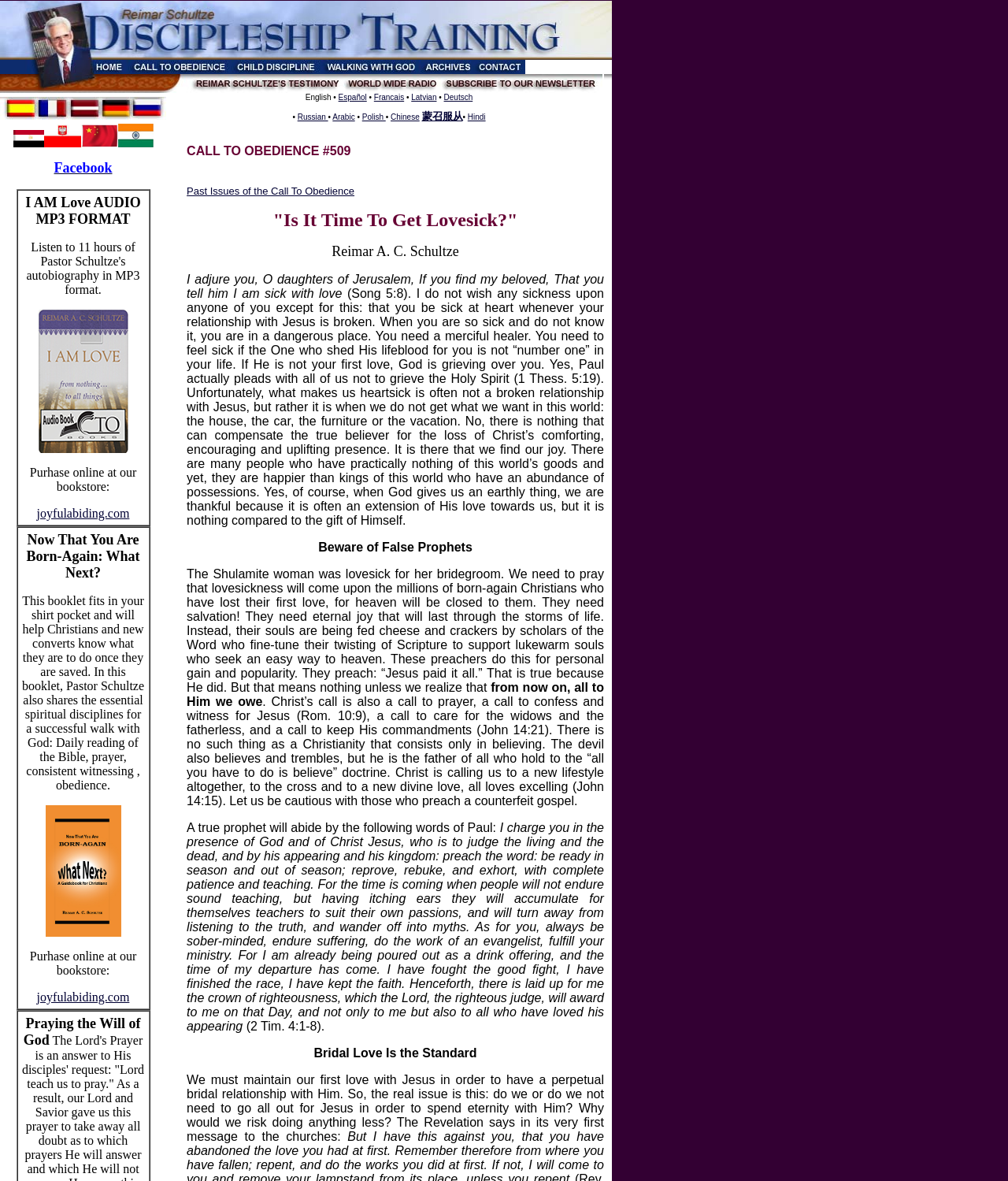Offer a meticulous description of the webpage's structure and content.

This webpage is dedicated to "Call to Obedience" by Pastor Schultze, featuring a newsletter available in multiple languages. At the top, there is a row of small images, followed by a banner image that spans the entire width of the page. Below the banner, there are several rows of links and images, organized into table cells.

The first row of links and images contains flags or icons representing different languages, including Spanish, Arabic, Russian, Chinese, and others. Each link has a corresponding image beside it. The second row has a similar layout, with more language options and their respective icons.

The third row is slightly different, with a mix of links and static text. It starts with a link to an English version, followed by a series of language options, including Español, Francais, Latvian, Deutsch, Russian, Arabic, Polish, Chinese, and Hindi. Each language option is separated by a bullet point (•).

The rest of the page appears to be a collection of links and images, organized into rows and columns. There are multiple instances of the same image, which may be a logo or a decorative element. The links and images are densely packed, with little whitespace between them.

Overall, the webpage seems to be a hub for accessing the "Call to Obedience" newsletter in various languages, with a focus on providing easy navigation to different language options.